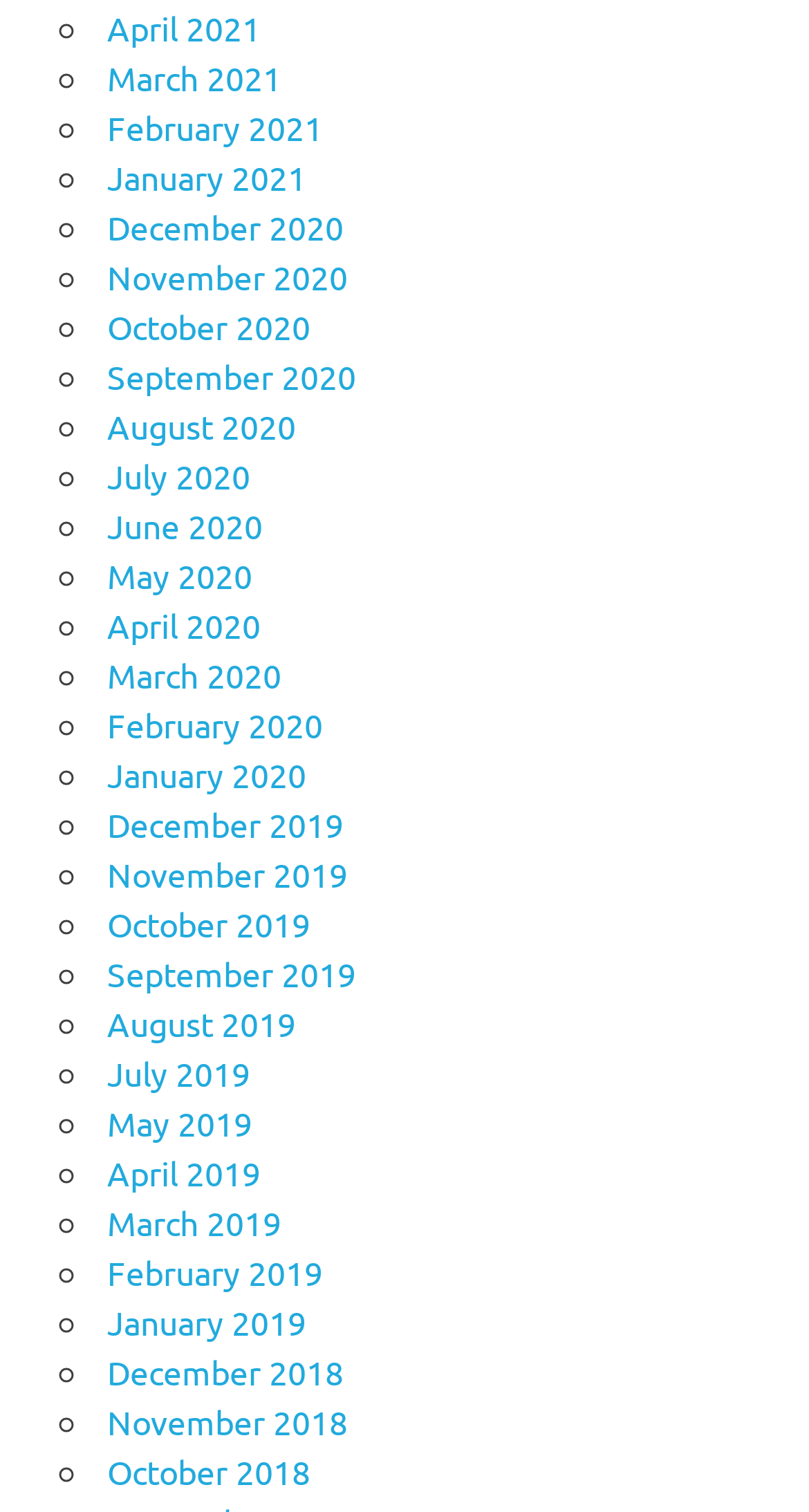Locate the bounding box coordinates of the clickable region necessary to complete the following instruction: "View April 2021". Provide the coordinates in the format of four float numbers between 0 and 1, i.e., [left, top, right, bottom].

[0.133, 0.004, 0.323, 0.032]